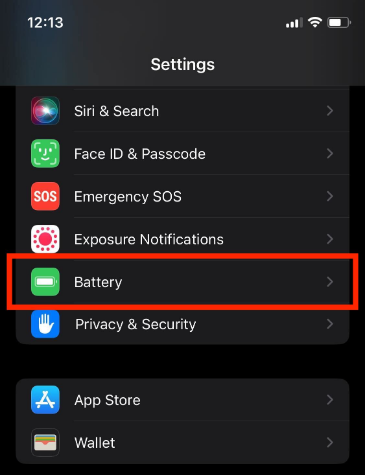What is the highlighted option in the menu?
Based on the image, provide a one-word or brief-phrase response.

Battery